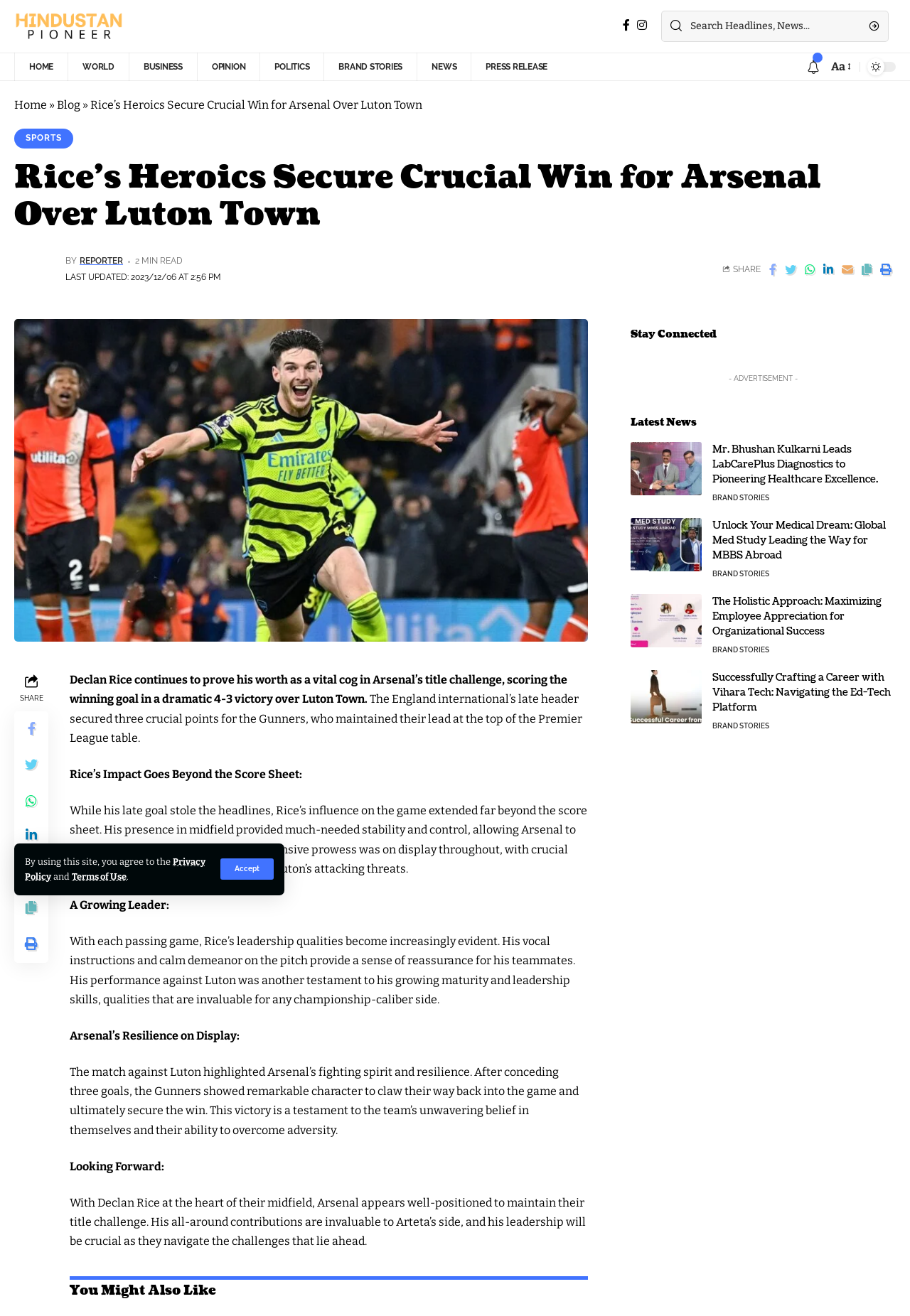Could you find the bounding box coordinates of the clickable area to complete this instruction: "Read more about sports"?

[0.016, 0.098, 0.08, 0.113]